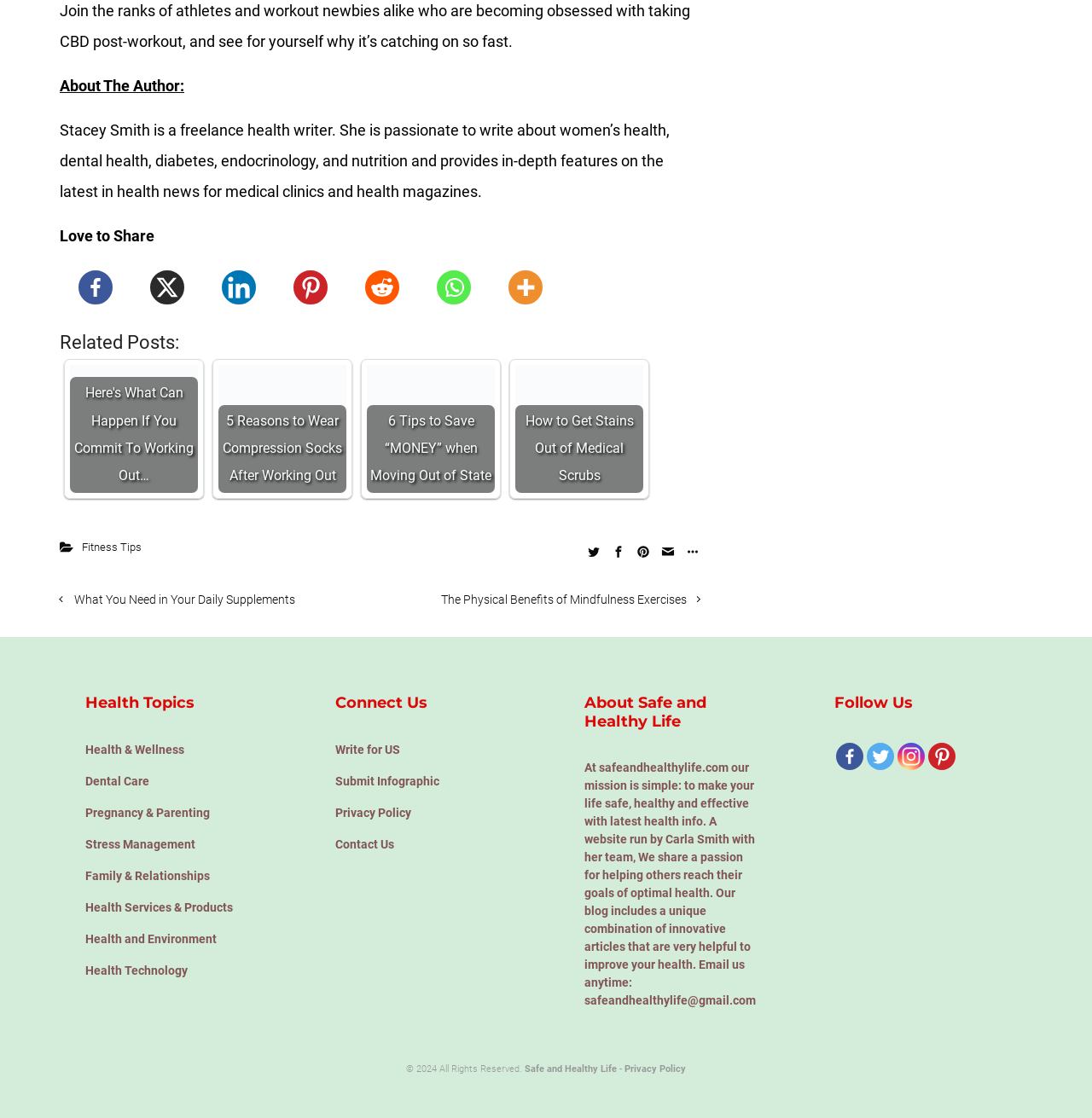Identify the coordinates of the bounding box for the element that must be clicked to accomplish the instruction: "Explore the 'Health Topics' section".

[0.078, 0.611, 0.236, 0.647]